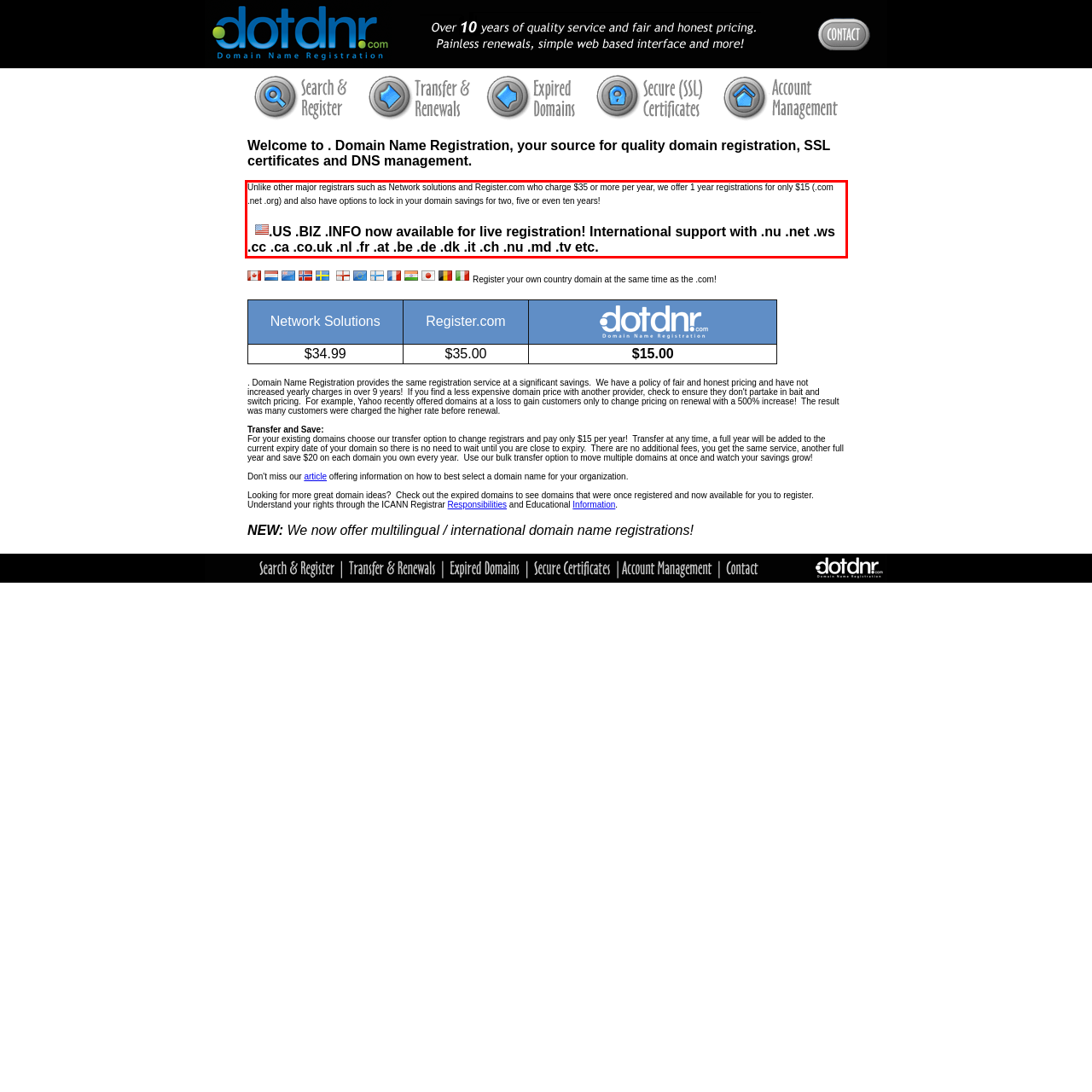You are provided with a webpage screenshot that includes a red rectangle bounding box. Extract the text content from within the bounding box using OCR.

Unlike other major registrars such as Network solutions and Register.com who charge $35 or more per year, we offer 1 year registrations for only $15 (.com .net .org) and also have options to lock in your domain savings for two, five or even ten years! .US .BIZ .INFO now available for live registration! International support with .nu .net .ws .cc .ca .co.uk .nl .fr .at .be .de .dk .it .ch .nu .md .tv etc.